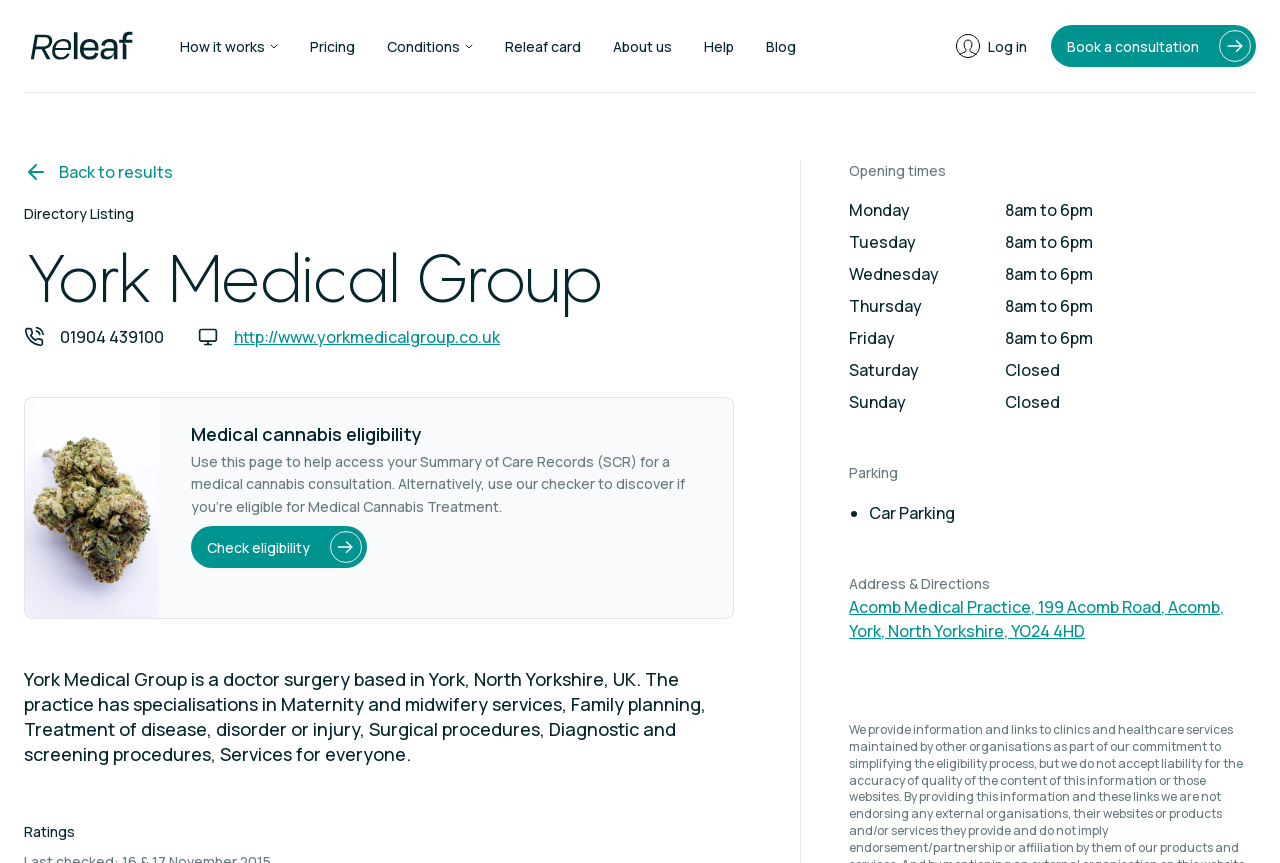Find the bounding box coordinates for the area you need to click to carry out the instruction: "View the practice's ratings". The coordinates should be four float numbers between 0 and 1, indicated as [left, top, right, bottom].

[0.019, 0.951, 0.574, 0.977]